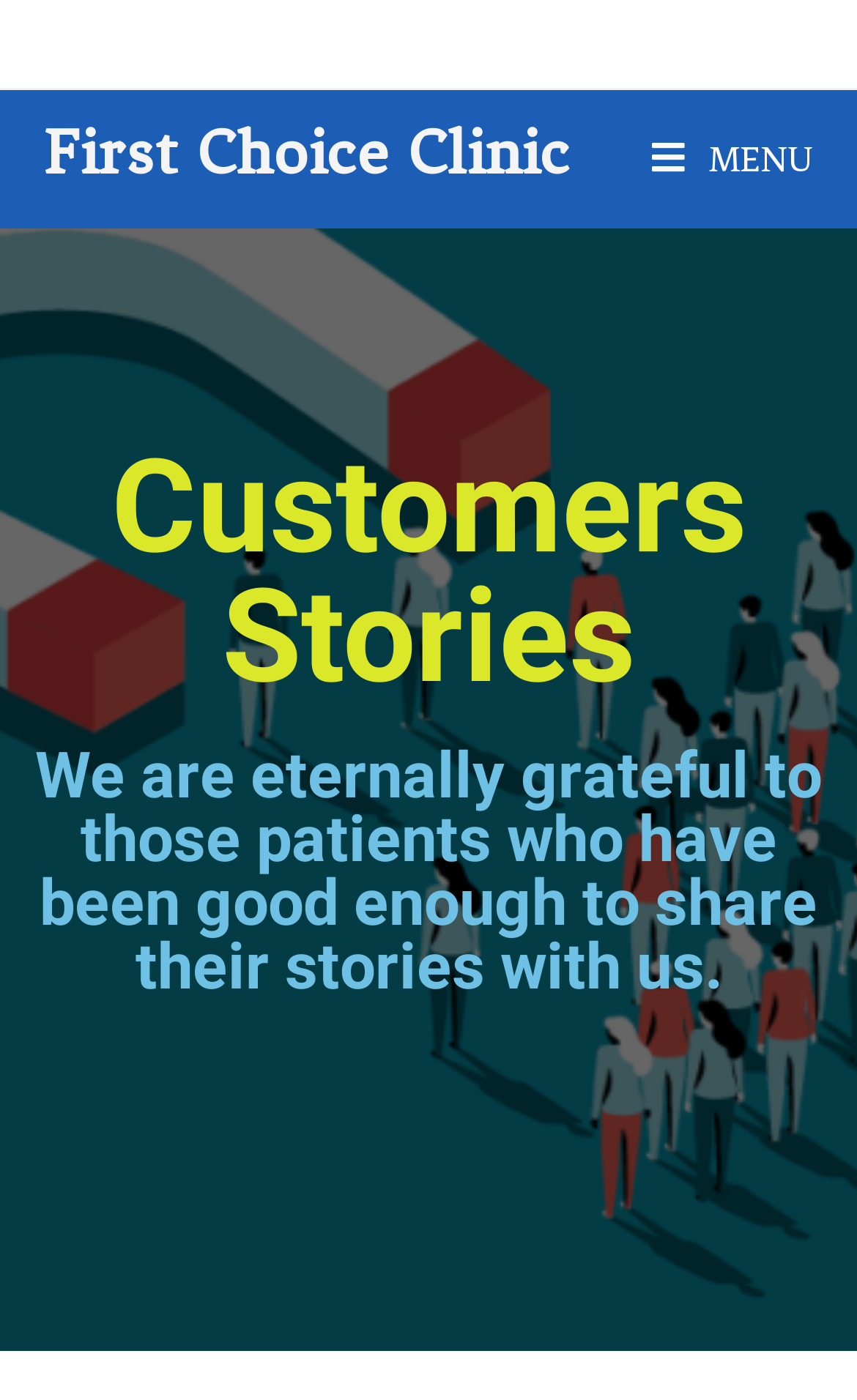Given the element description Menu Close, specify the bounding box coordinates of the corresponding UI element in the format (top-left x, top-left y, bottom-right x, bottom-right y). All values must be between 0 and 1.

[0.761, 0.099, 0.95, 0.129]